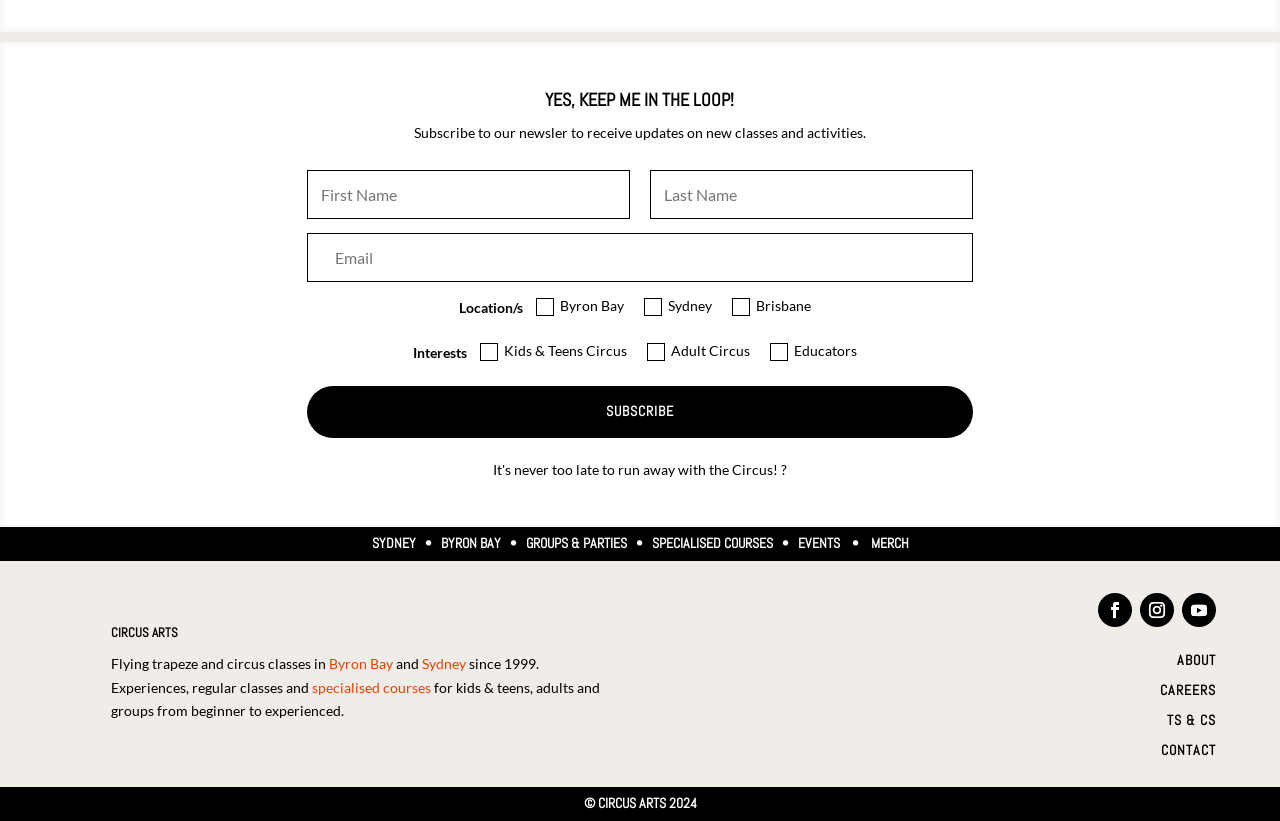What types of circus classes are offered?
Using the image, give a concise answer in the form of a single word or short phrase.

Kids & Teens, Adult, Educators